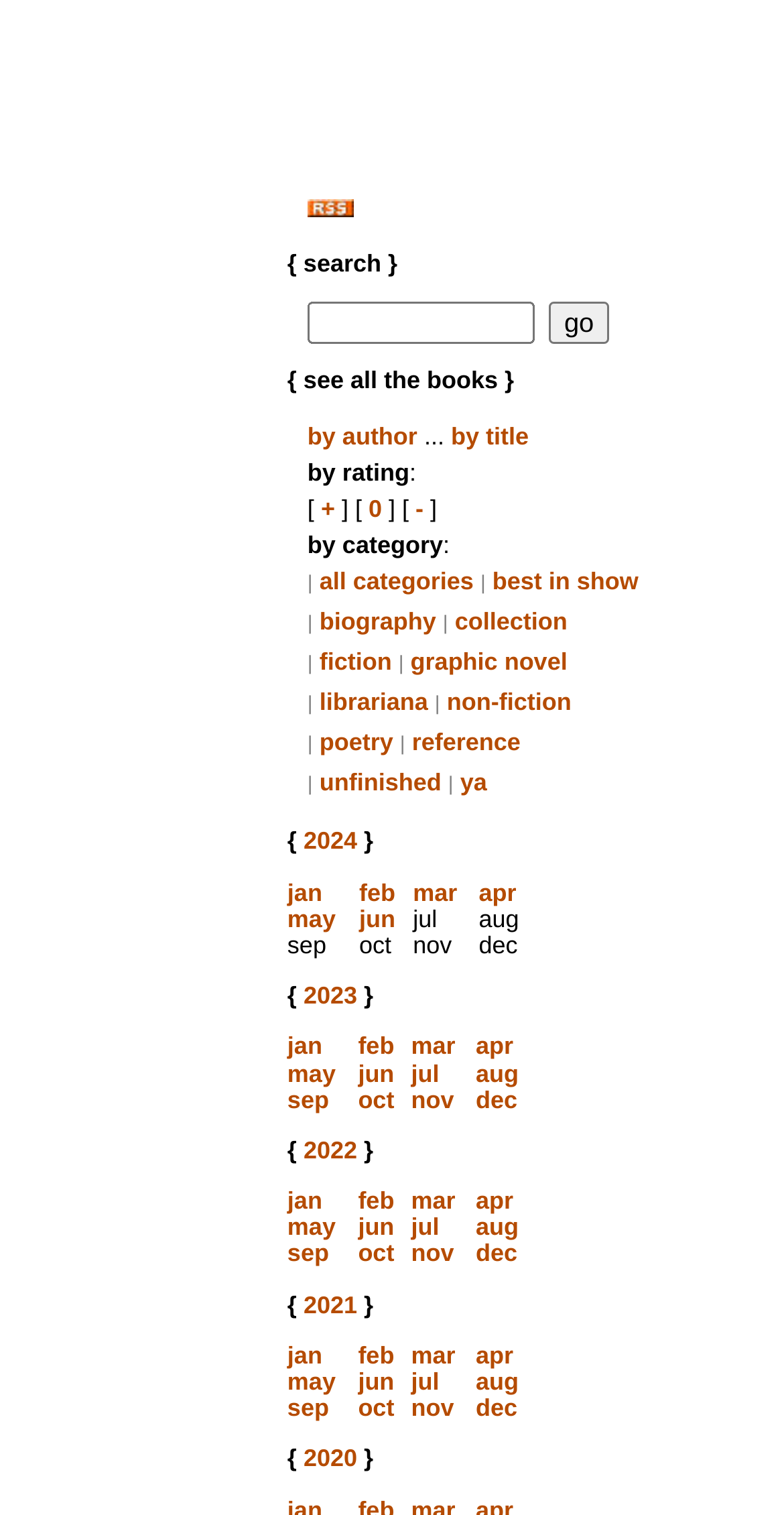Give a one-word or short phrase answer to the question: 
What is the purpose of the 'by category' section?

To browse books by category